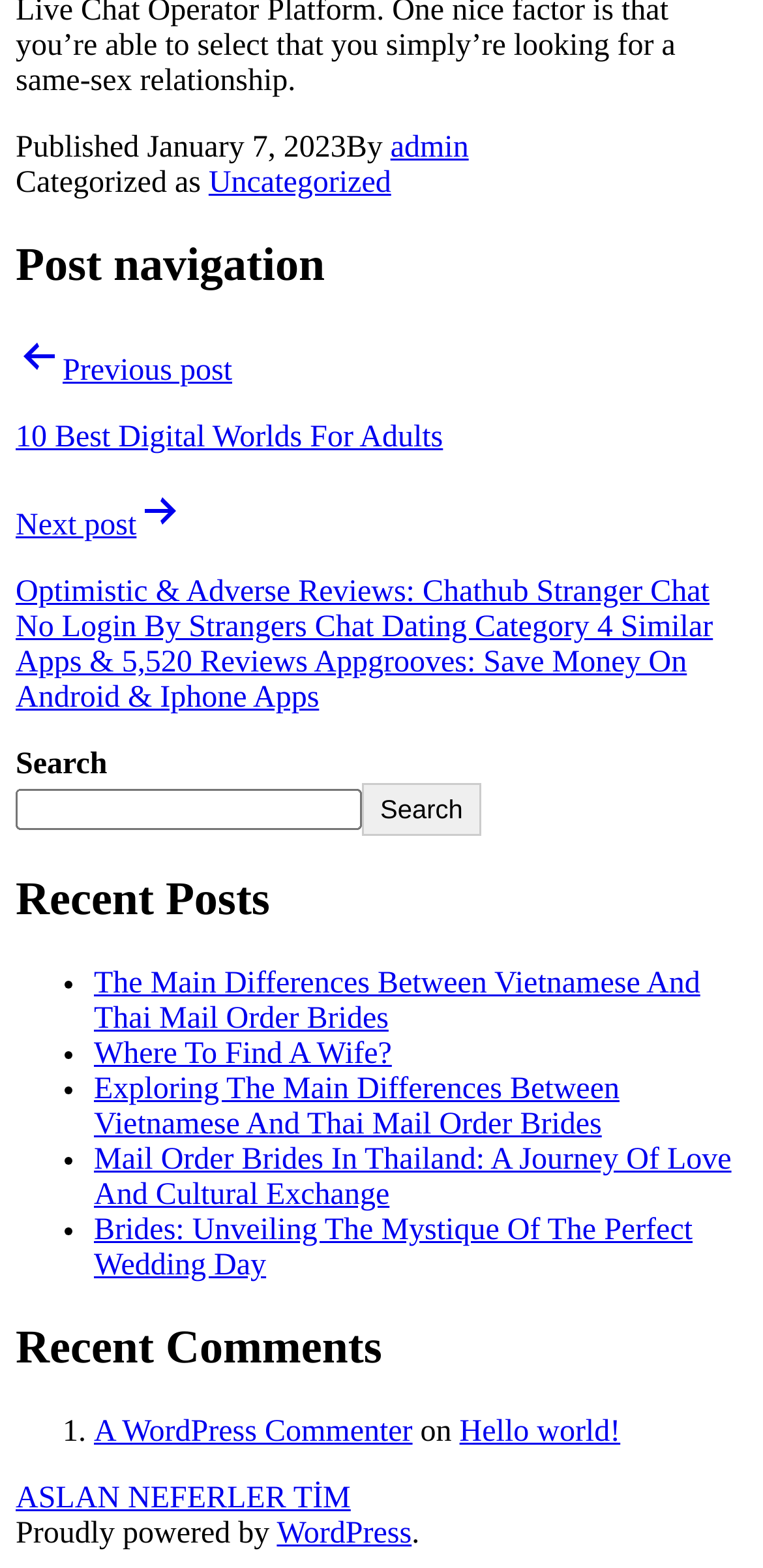Provide your answer in a single word or phrase: 
What is the date of the published post?

January 7, 2023